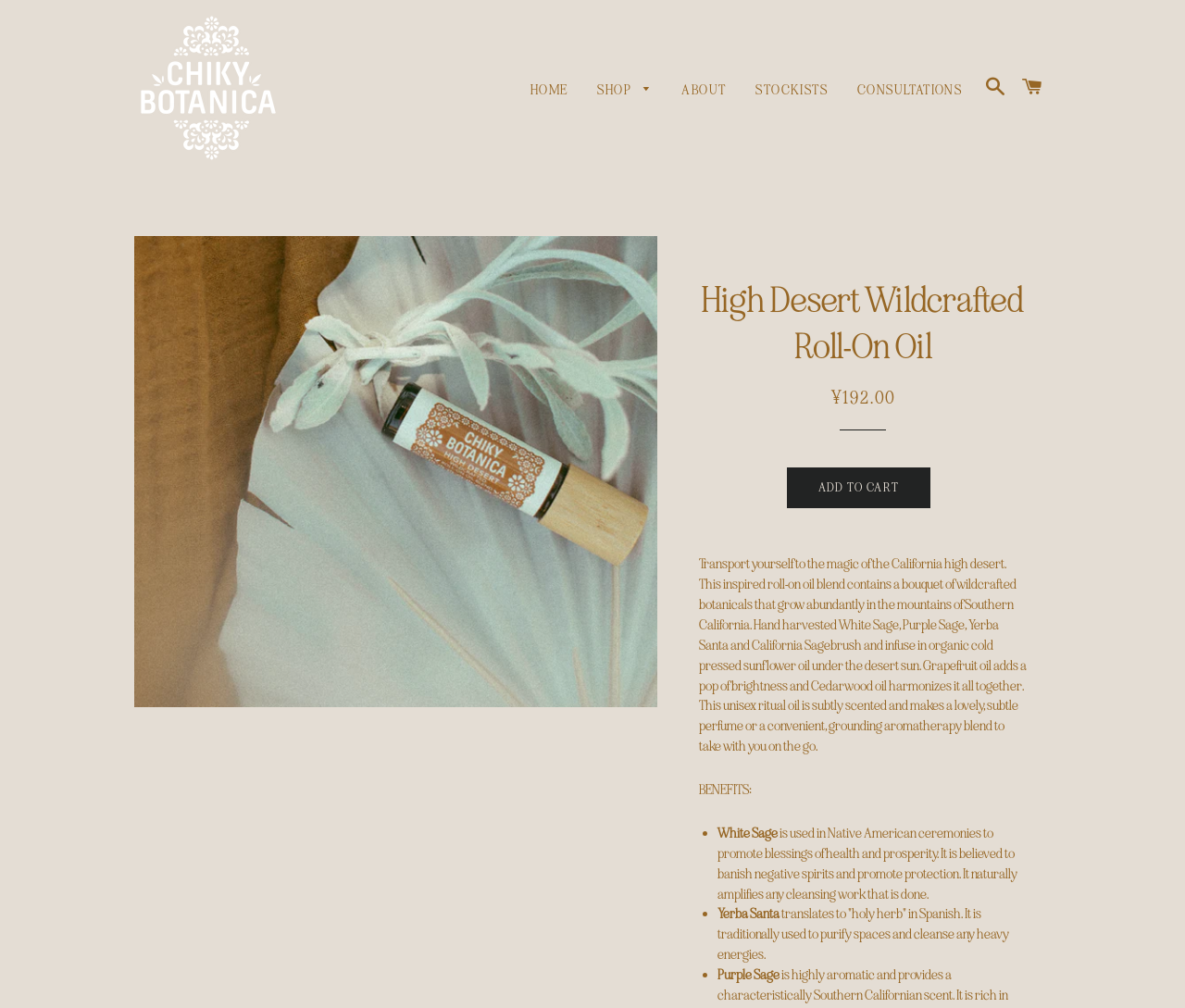Please identify the bounding box coordinates of the clickable area that will fulfill the following instruction: "Click the 'ADD TO CART' button". The coordinates should be in the format of four float numbers between 0 and 1, i.e., [left, top, right, bottom].

[0.664, 0.464, 0.785, 0.504]